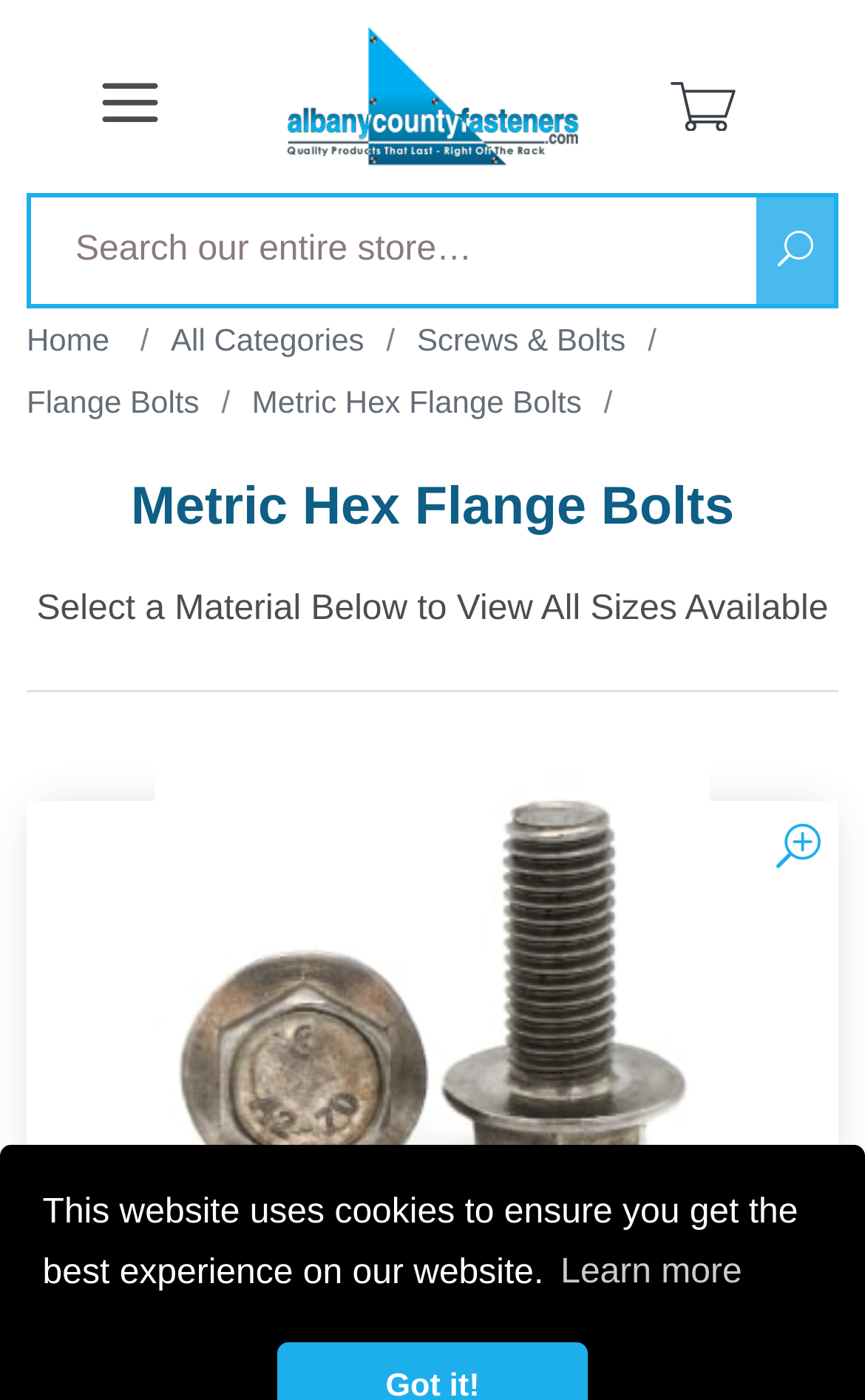Locate the bounding box coordinates of the element that should be clicked to fulfill the instruction: "Go to cart".

[0.731, 0.038, 0.969, 0.105]